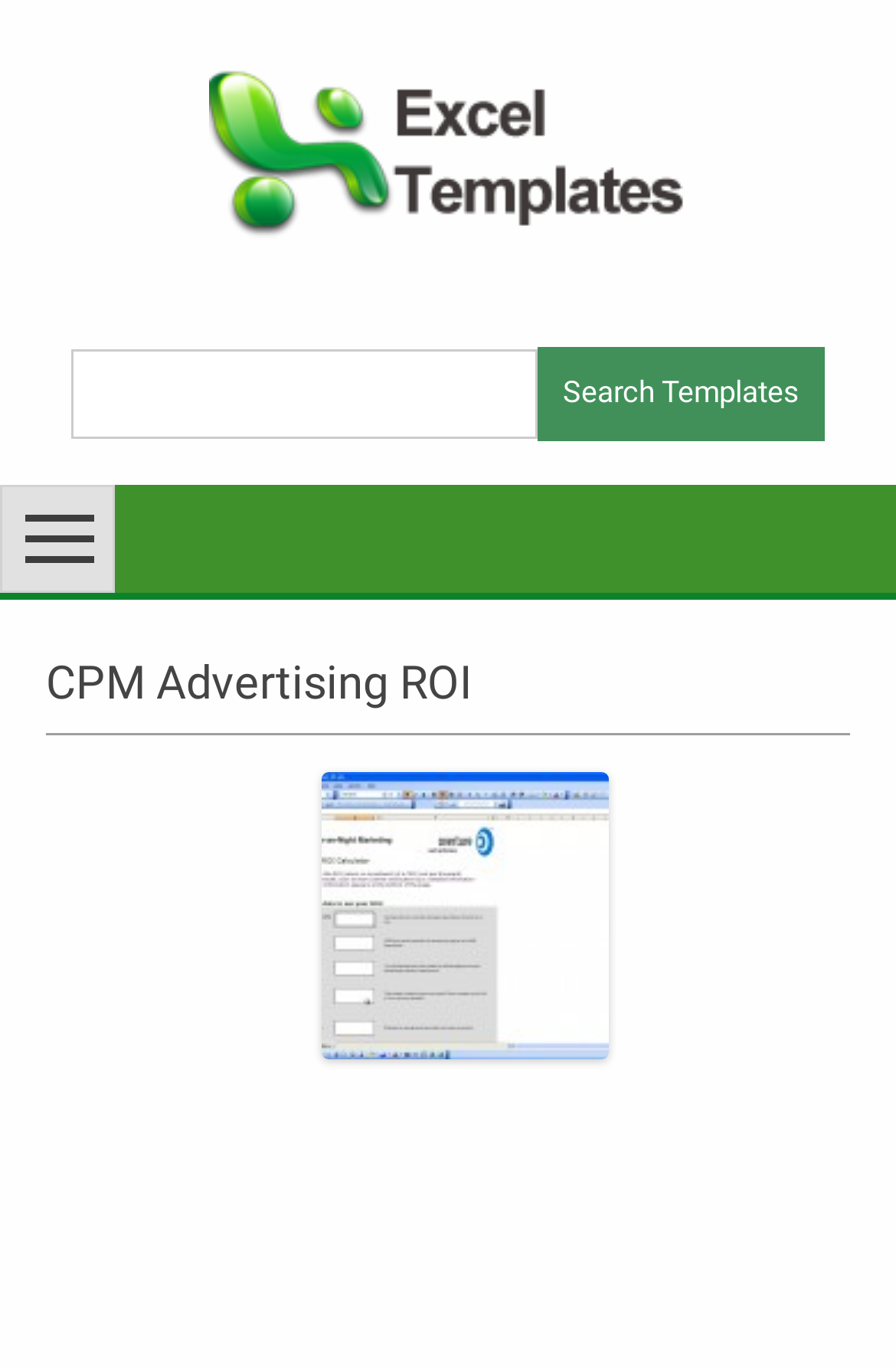What is the main topic of the webpage?
Please provide a detailed and comprehensive answer to the question.

The main topic of the webpage is CPM Advertising ROI, as indicated by the heading 'CPM Advertising ROI' located in the middle of the page. This suggests that the webpage is focused on providing information or resources related to CPM advertising ROI.